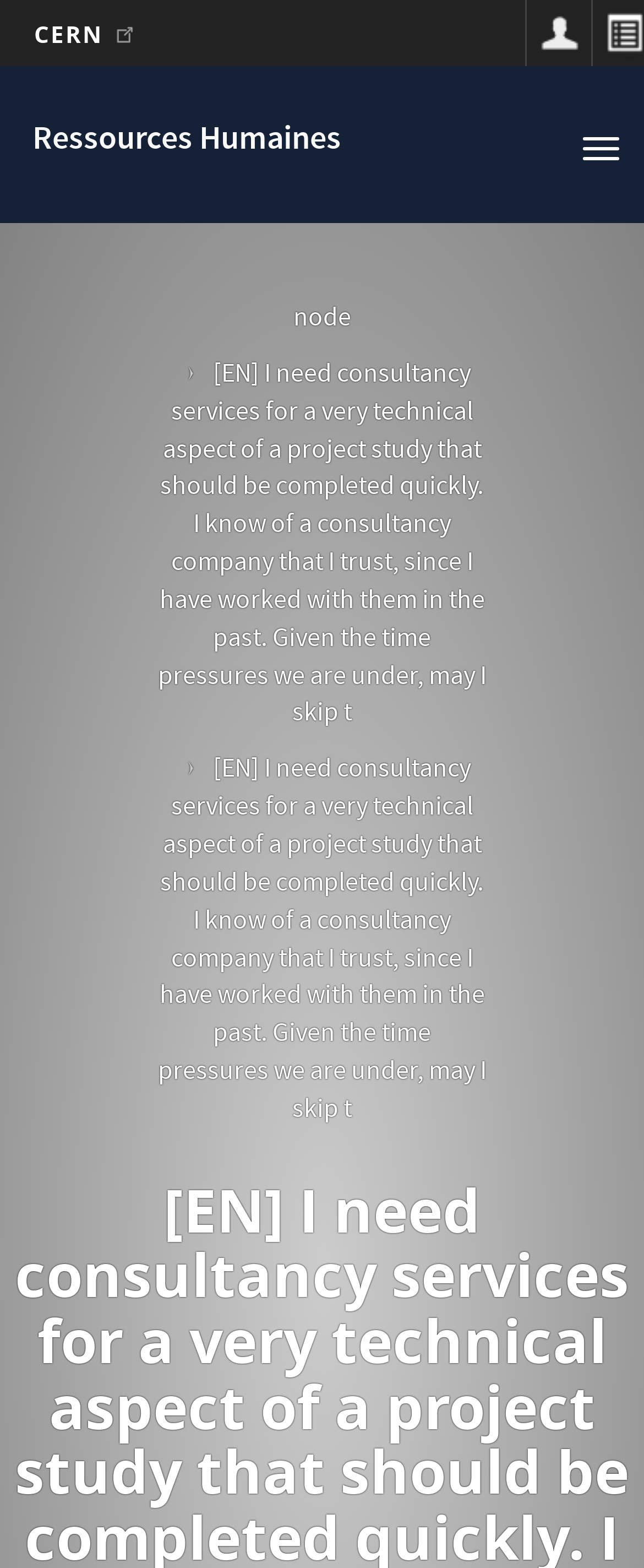Identify and provide the bounding box for the element described by: "Toggle navigation".

[0.905, 0.087, 0.962, 0.102]